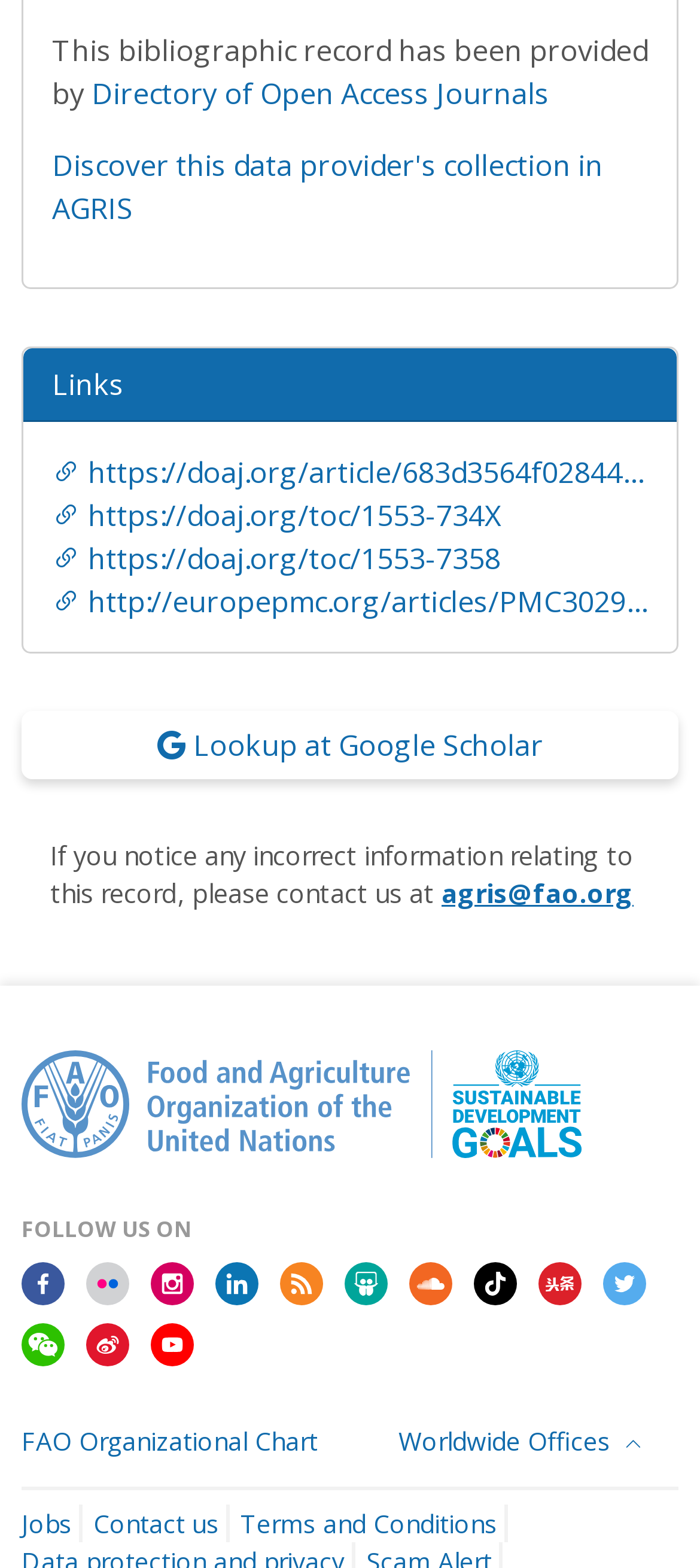Please identify the bounding box coordinates of the region to click in order to complete the given instruction: "Follow FAO on facebook". The coordinates should be four float numbers between 0 and 1, i.e., [left, top, right, bottom].

[0.031, 0.805, 0.092, 0.83]